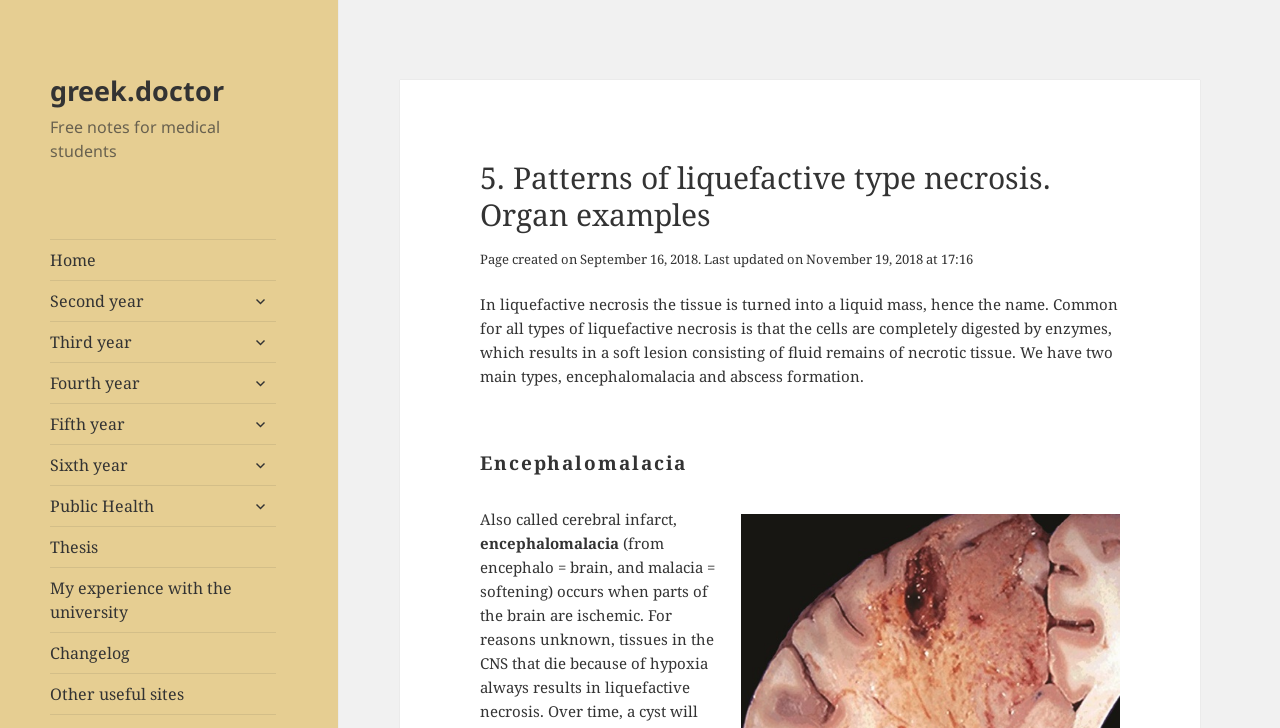Determine the bounding box coordinates for the clickable element required to fulfill the instruction: "Read about 'Encephalomalacia'". Provide the coordinates as four float numbers between 0 and 1, i.e., [left, top, right, bottom].

[0.375, 0.62, 0.875, 0.653]